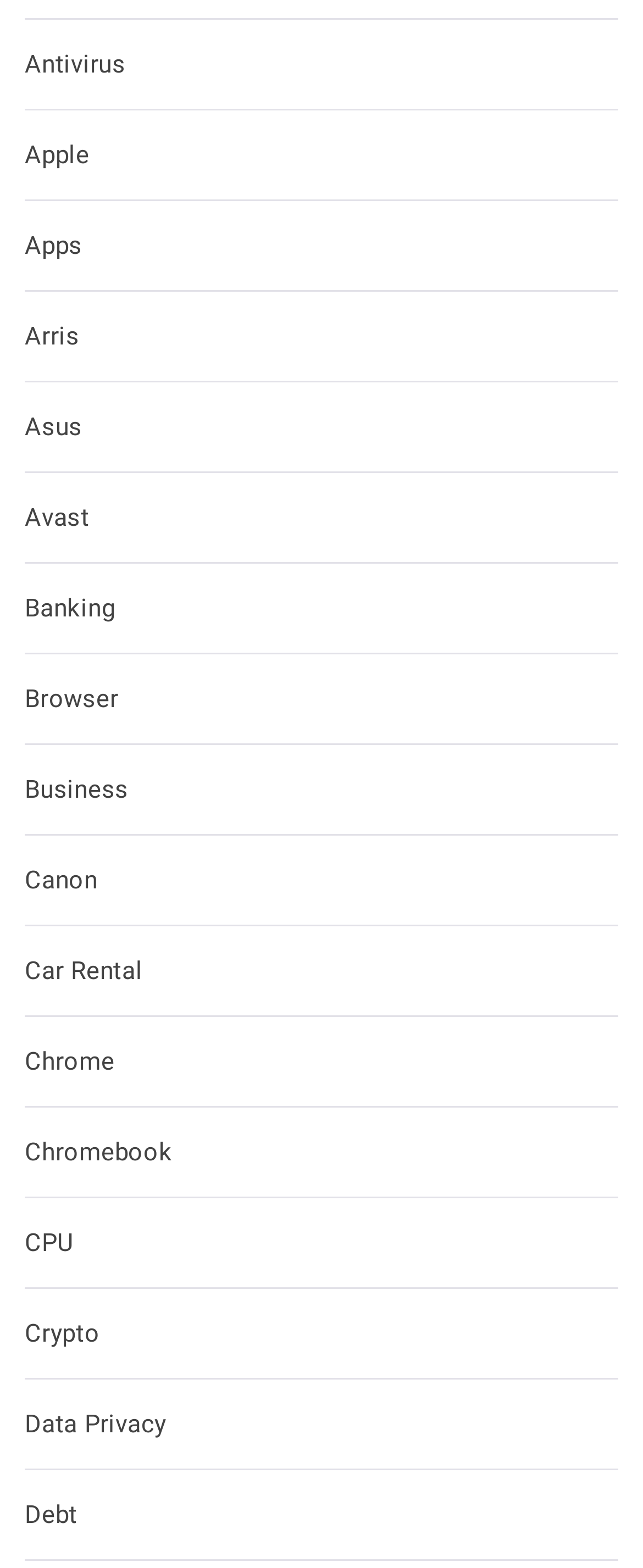Give a one-word or one-phrase response to the question: 
What is the last link on the webpage?

Debt